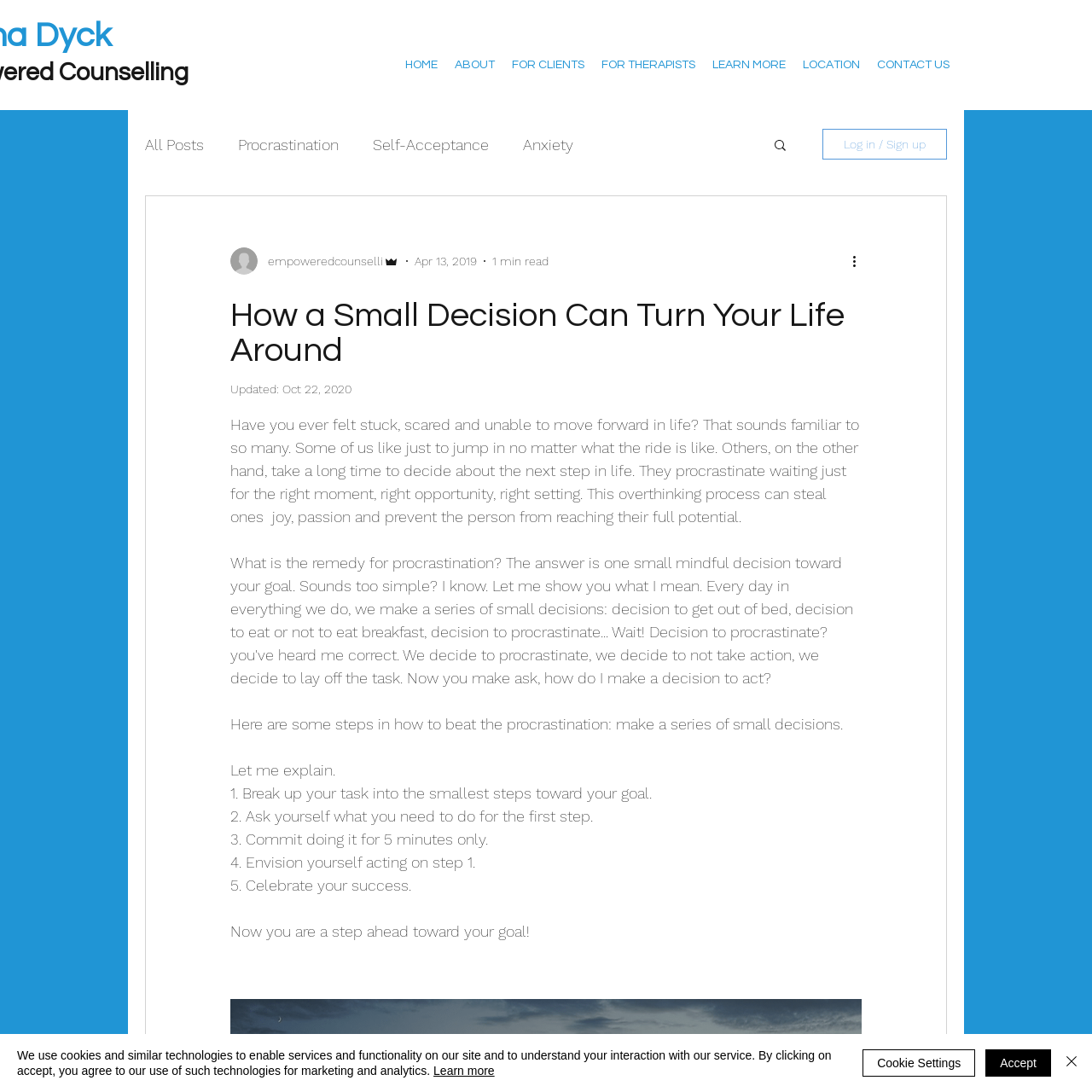What is the author's role?
Provide an in-depth and detailed explanation in response to the question.

I found the answer by examining the generic elements under the 'Writer's picture' section, where I saw the text 'Admin' which indicates the author's role.